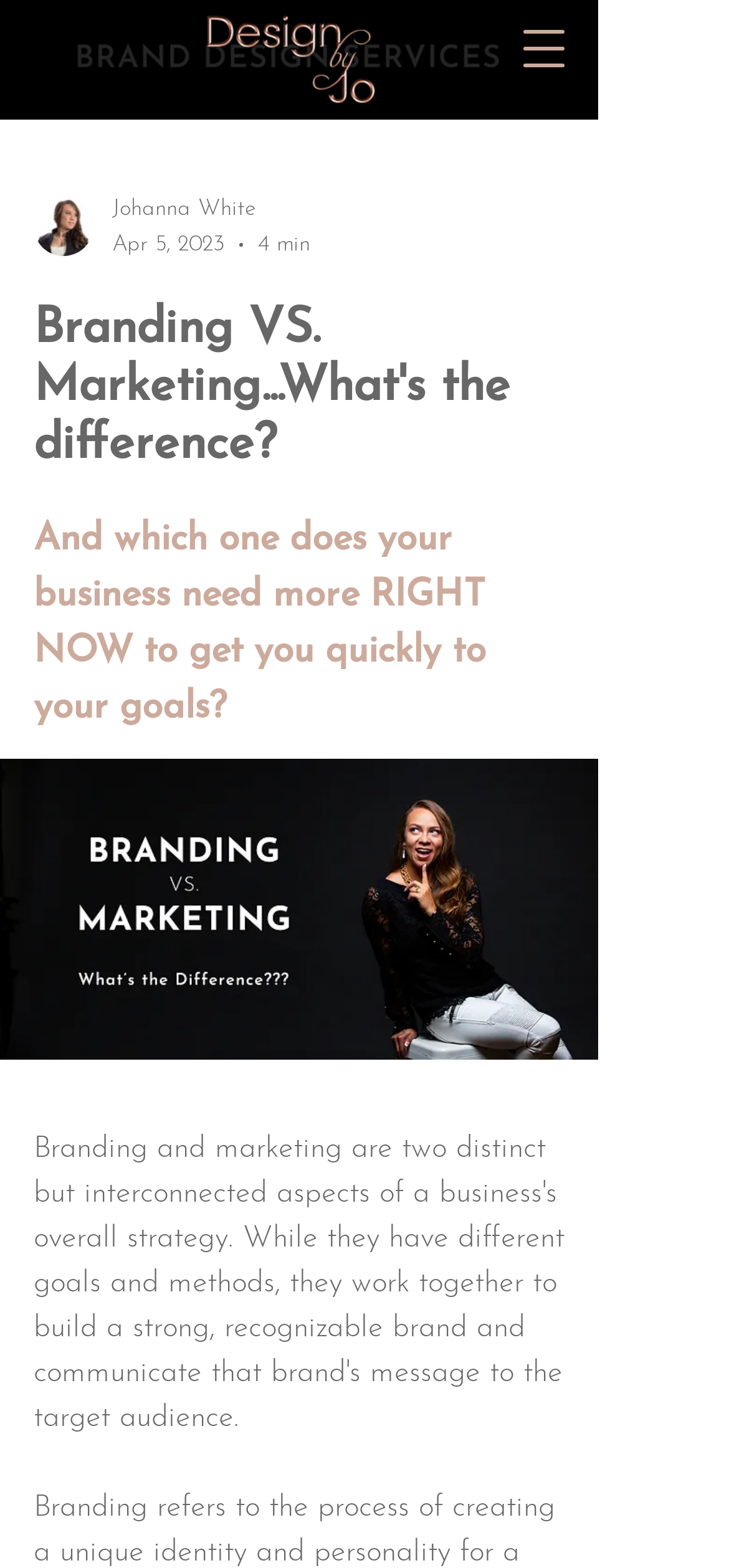Locate the primary heading on the webpage and return its text.

Branding VS. Marketing...What's the difference?